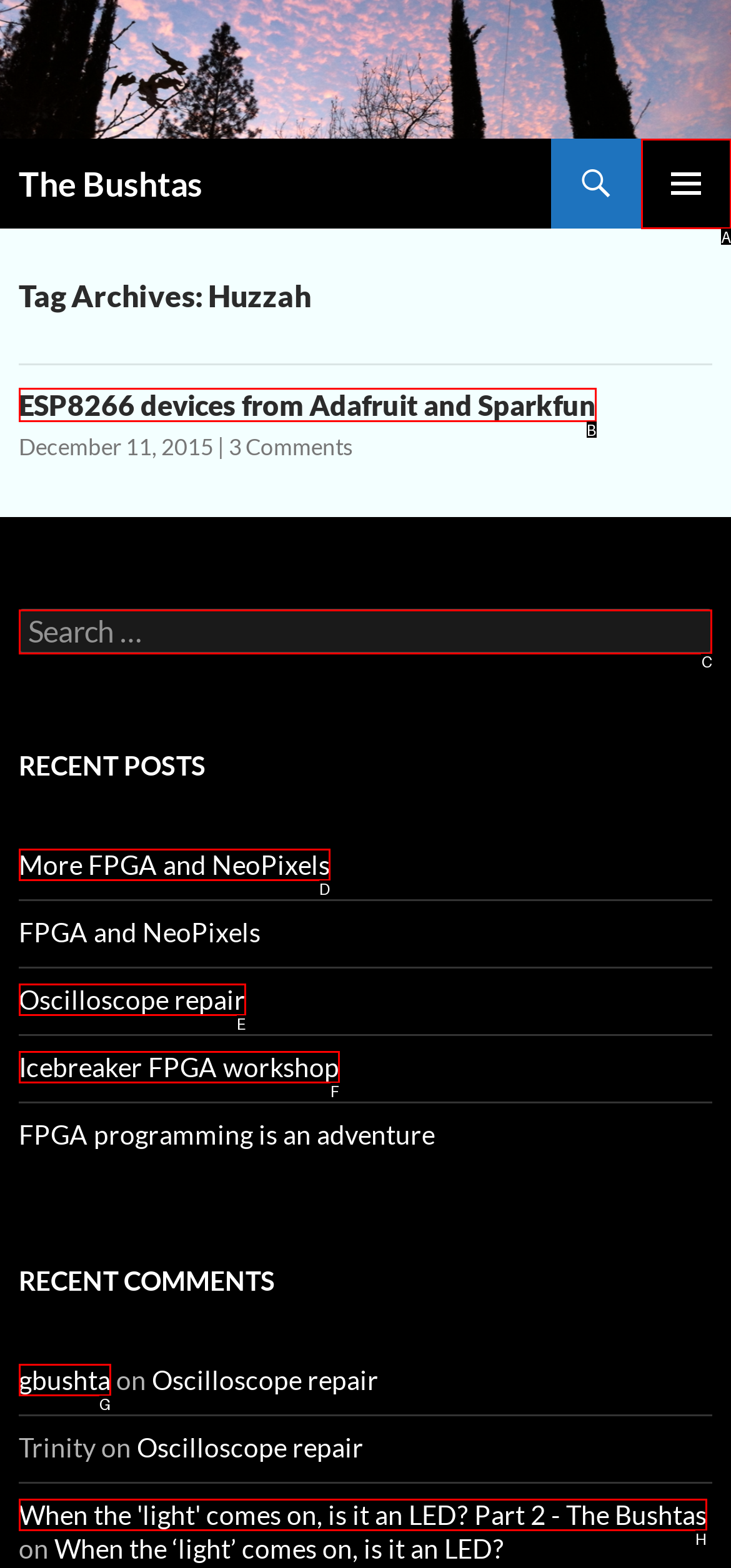Identify the HTML element to select in order to accomplish the following task: Select 'No, I haven't downloaded it yet...' option
Reply with the letter of the chosen option from the given choices directly.

None